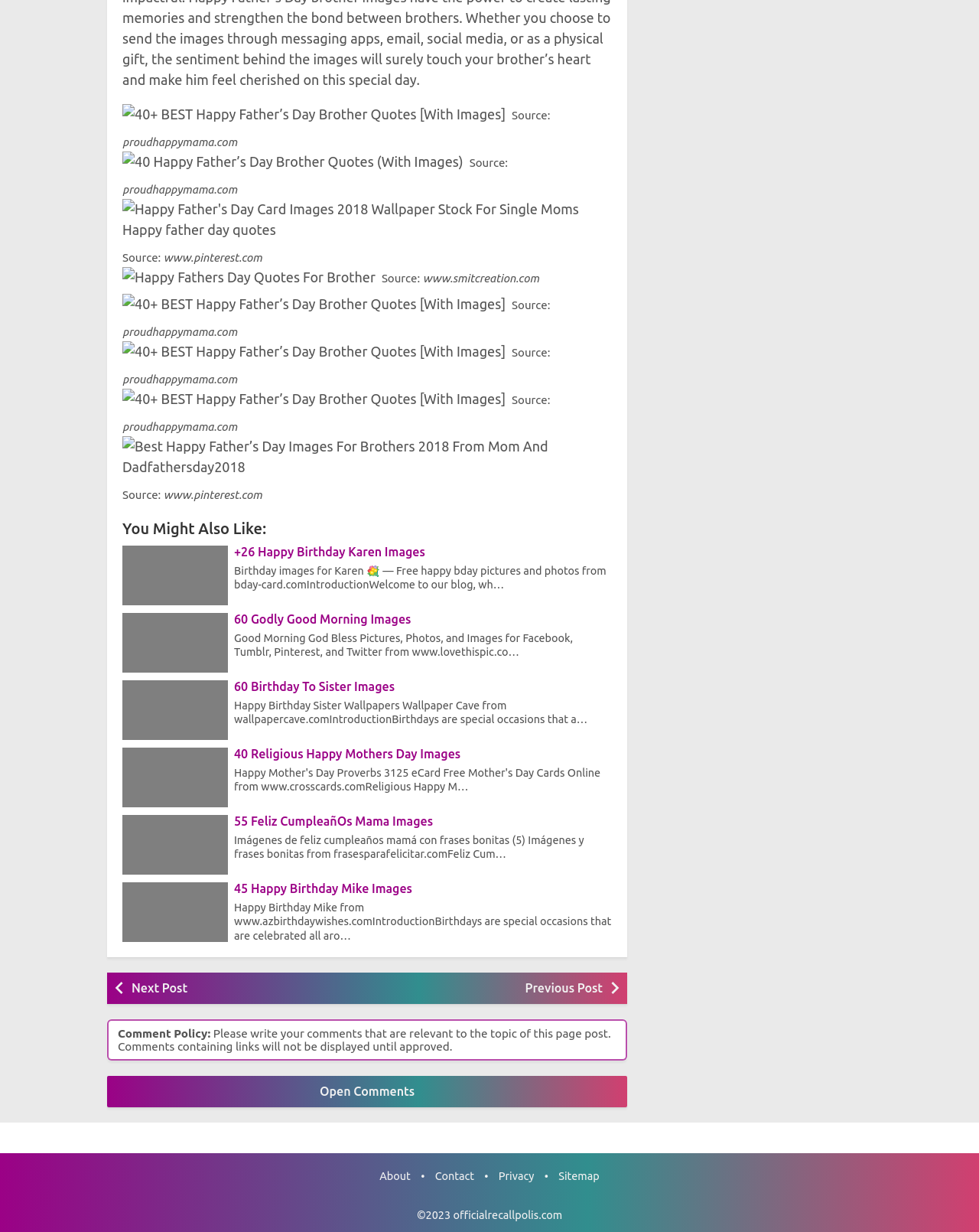Please identify the bounding box coordinates of the element's region that should be clicked to execute the following instruction: "Click the 'Next Post' link". The bounding box coordinates must be four float numbers between 0 and 1, i.e., [left, top, right, bottom].

[0.134, 0.789, 0.367, 0.815]